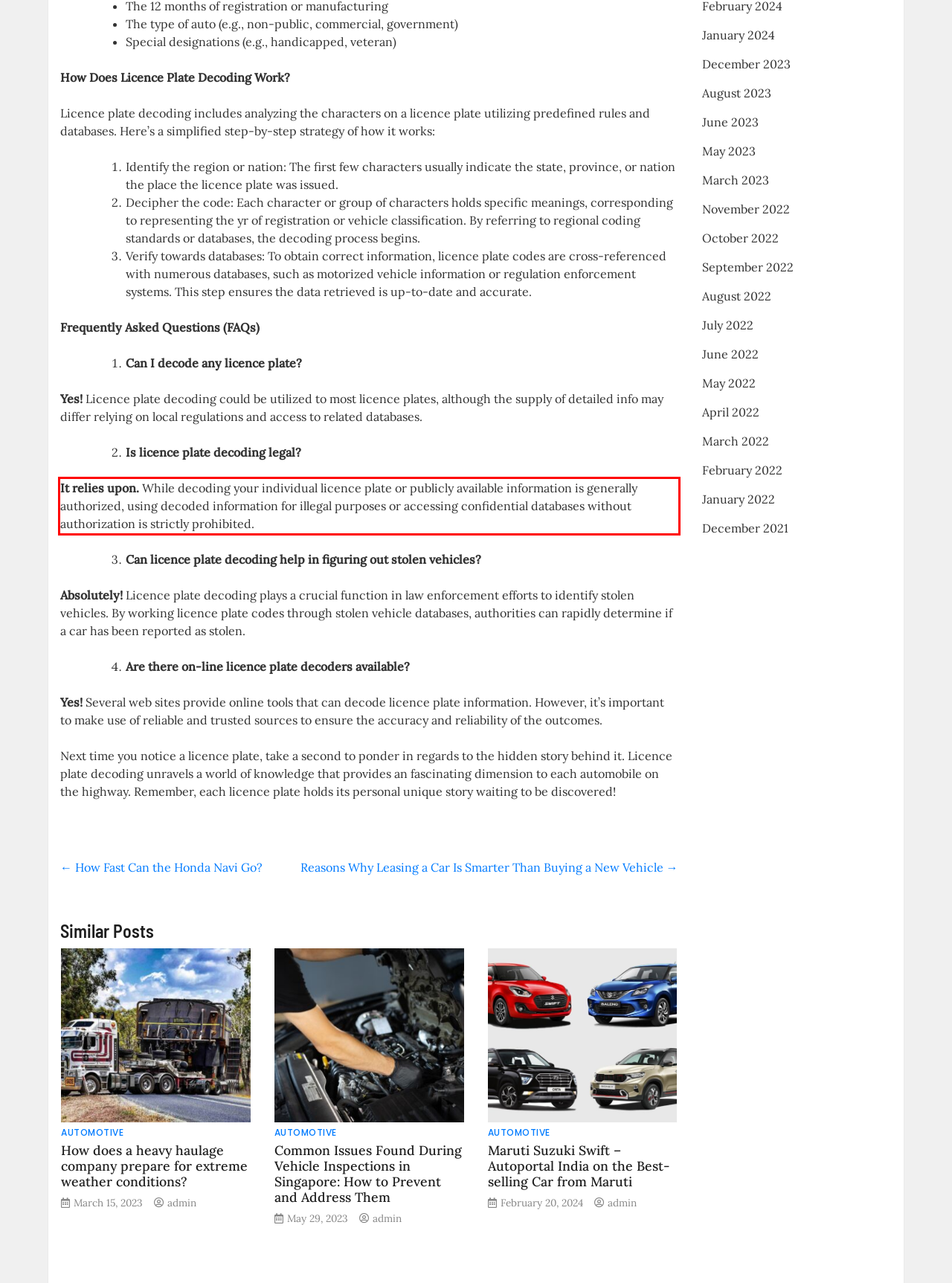From the given screenshot of a webpage, identify the red bounding box and extract the text content within it.

It relies upon. While decoding your individual licence plate or publicly available information is generally authorized, using decoded information for illegal purposes or accessing confidential databases without authorization is strictly prohibited.